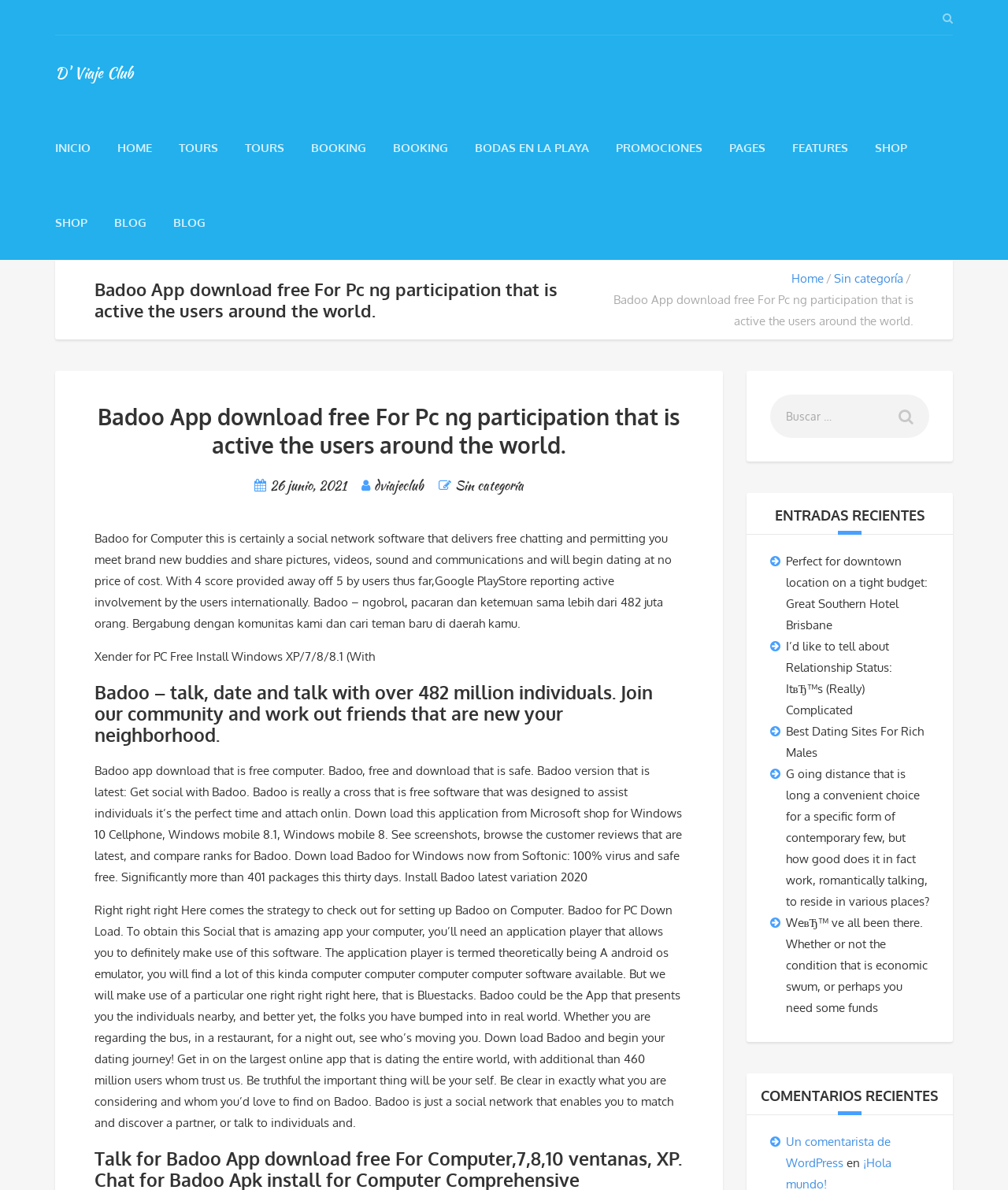What is the main purpose of this website?
Using the details shown in the screenshot, provide a comprehensive answer to the question.

Based on the webpage content, I can see that the website is promoting travel-related services, including tours, booking, and promotions. The website also has a section for blog posts and features, which suggests that it is a travel agency website.